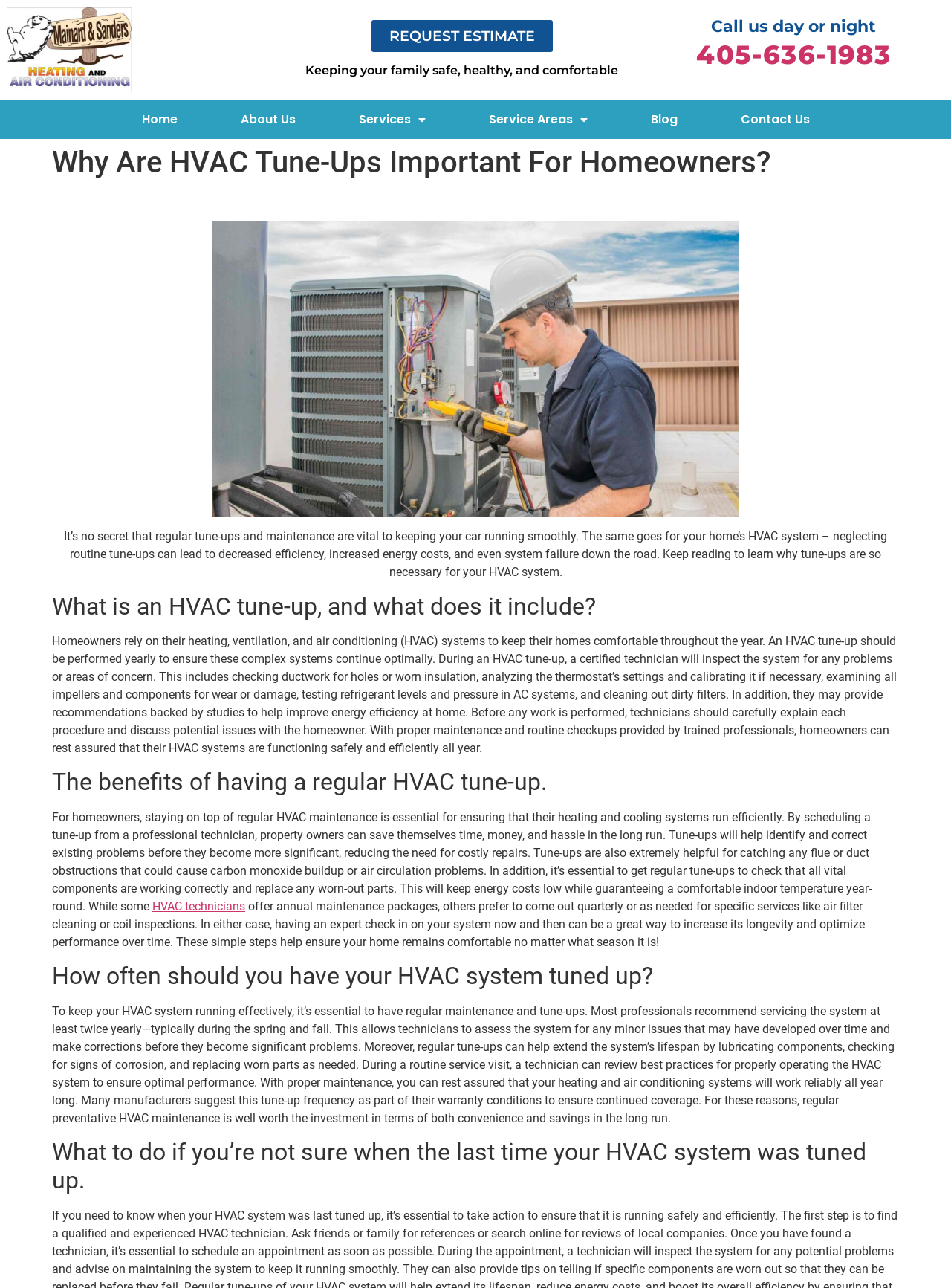Please determine the bounding box coordinates of the element to click in order to execute the following instruction: "Contact us". The coordinates should be four float numbers between 0 and 1, specified as [left, top, right, bottom].

[0.763, 0.084, 0.867, 0.102]